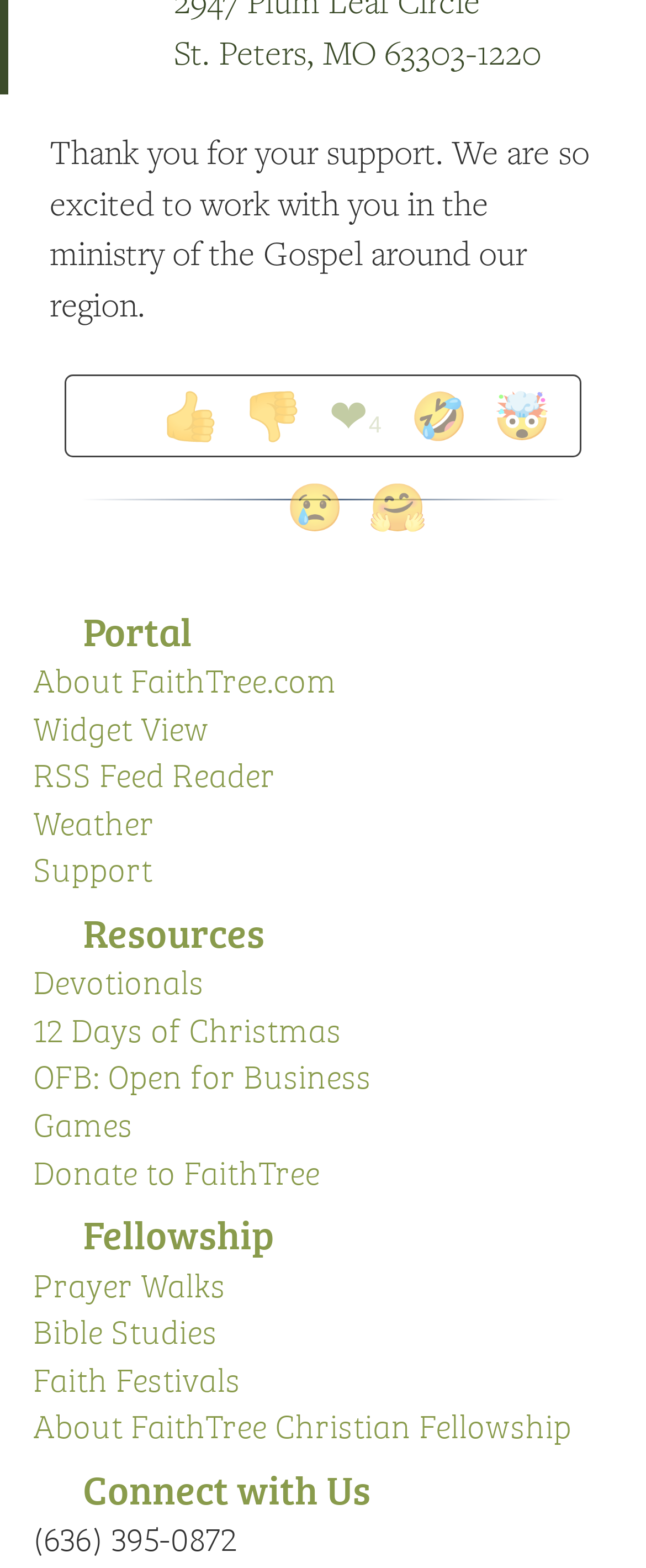What is the address of FaithTree Christian Fellowship?
Using the image as a reference, give a one-word or short phrase answer.

St. Peters, MO 63303-1220